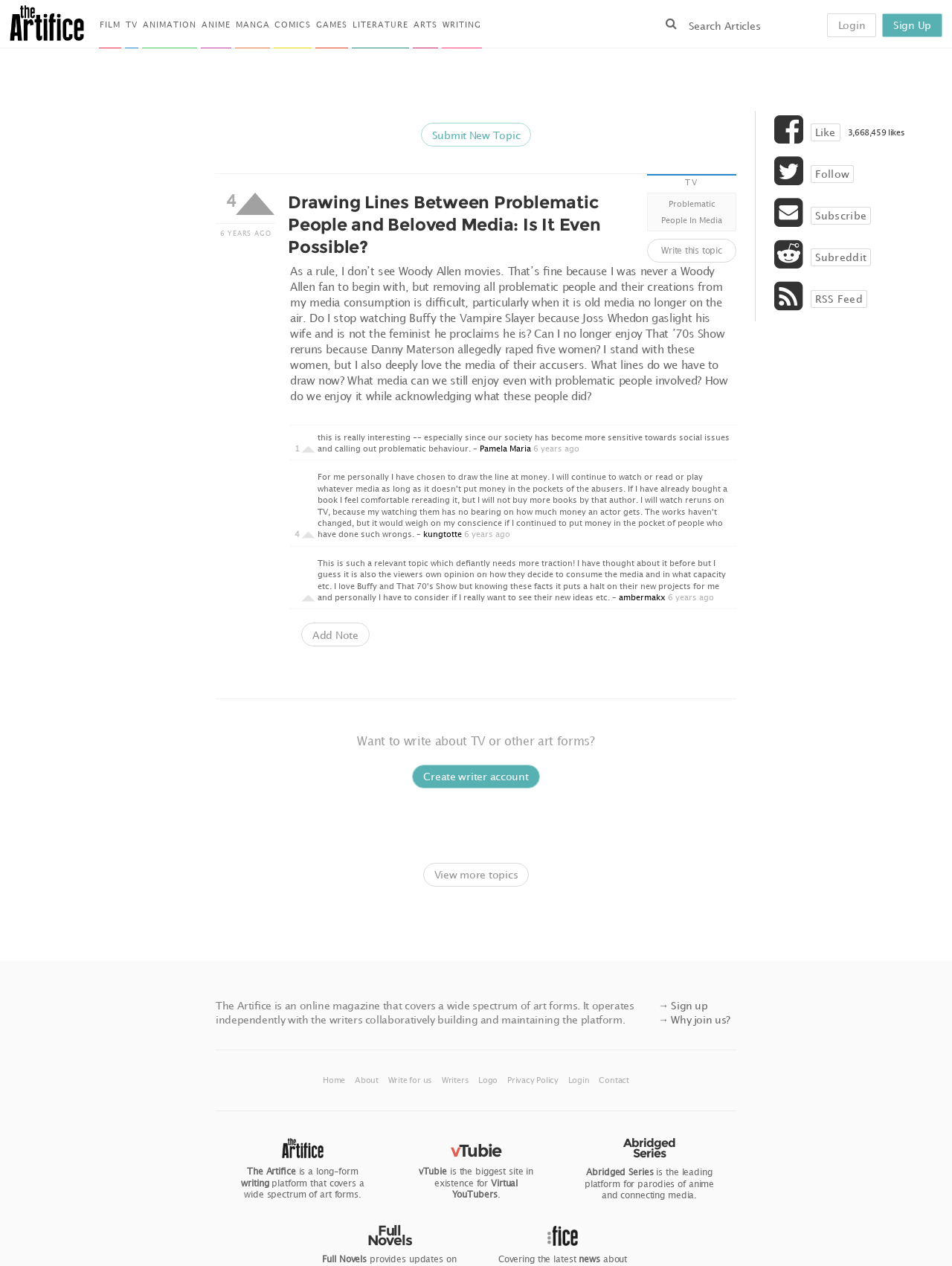How many likes does the article have?
Answer the question with a single word or phrase derived from the image.

3,668,459